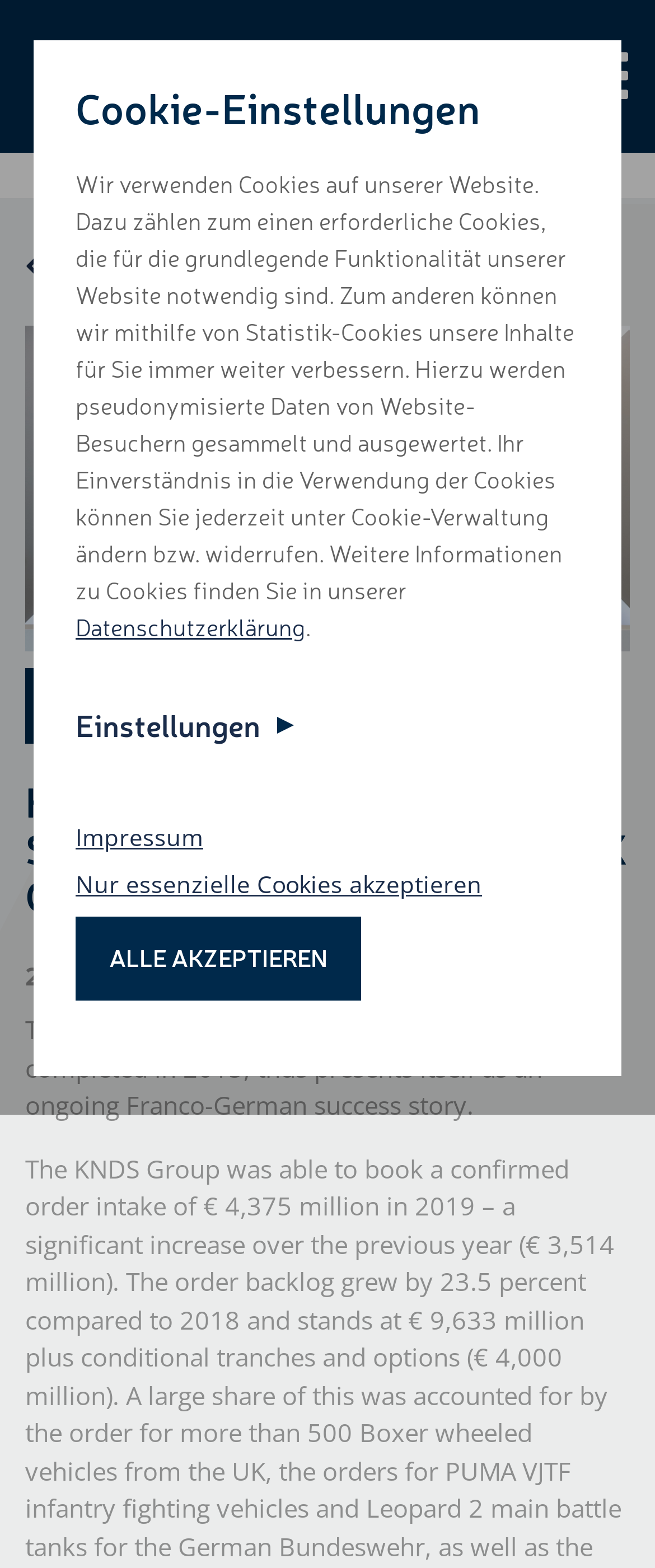How many links are present on the webpage?
Please provide a single word or phrase as your answer based on the image.

6